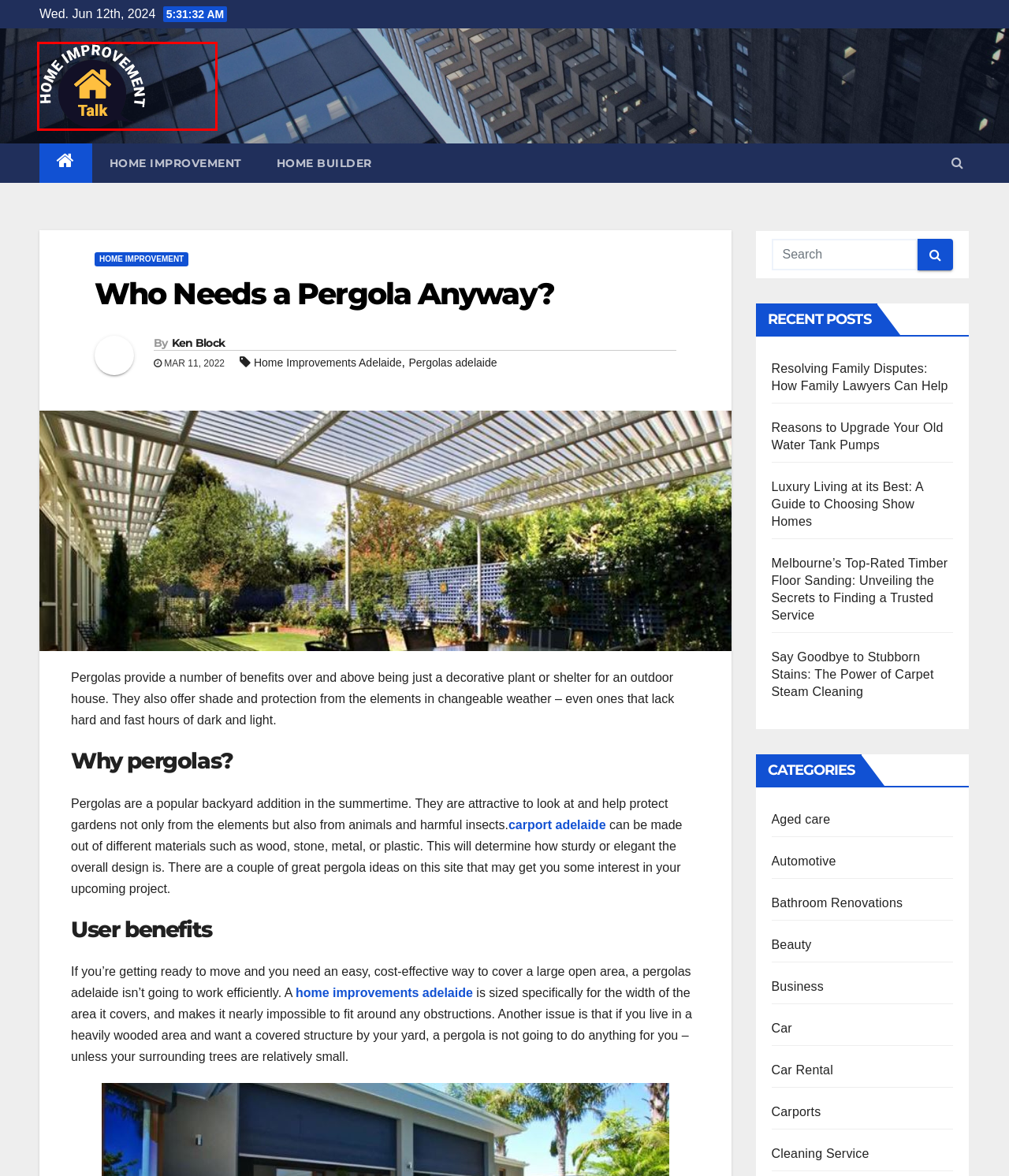Observe the provided screenshot of a webpage with a red bounding box around a specific UI element. Choose the webpage description that best fits the new webpage after you click on the highlighted element. These are your options:
A. Reasons to Upgrade Your Old Water Tank Pumps -
B. Beauty Archives -
C. Business Archives -
D. Pergolas adelaide Archives -
E. Car Rental Archives -
F. Home Improvement Blogs | Home Improvement Talks
G. Carports Archives -
H. Say Goodbye to Stubborn Stains: The Power of Carpet Steam Cleaning -

F